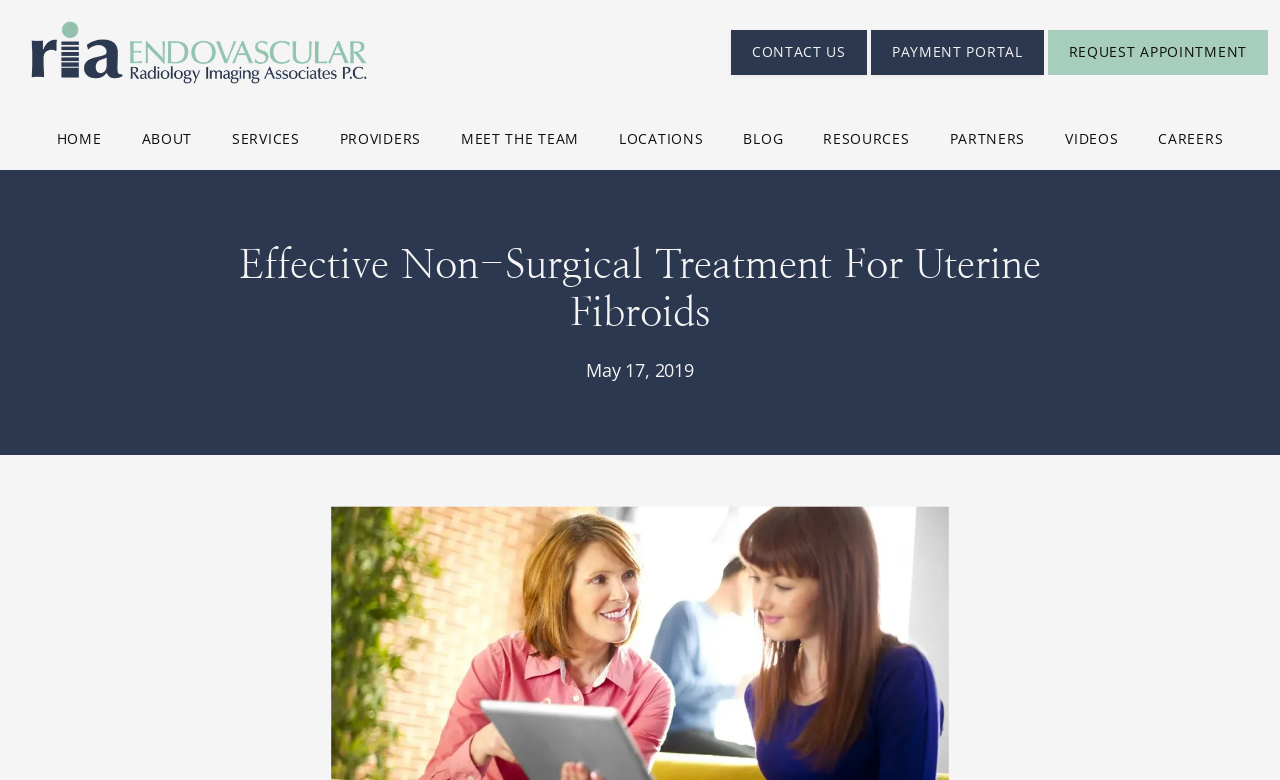What is the purpose of the 'REQUEST APPOINTMENT' button?
Utilize the image to construct a detailed and well-explained answer.

The 'REQUEST APPOINTMENT' button is located at the top right corner of the webpage, and its purpose is to allow users to schedule an appointment with the medical professionals or services offered by the website.